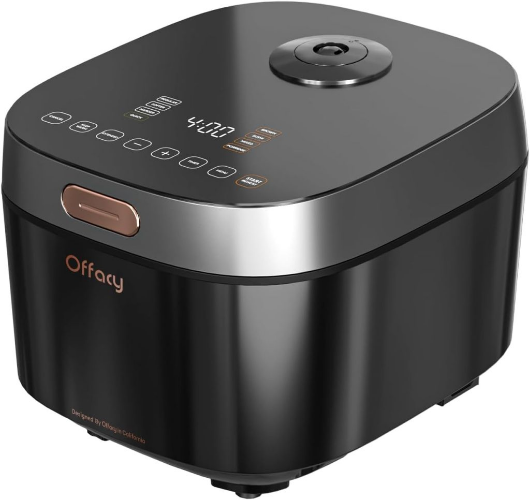Explain the image with as much detail as possible.

The image showcases the Offacy Rice Cooker Maker, a sleek and modern kitchen appliance designed for versatility and convenience. This rice cooker features a glossy black finish with a stainless steel lid and an intuitive touch panel boasting an LED HD display. It offers 8 preset programs, allowing users to effortlessly prepare a variety of dishes, including different types of rice, steamed vegetables, and slow-cooked soups. The smart fuzzy logic technology ensures perfectly cooked rice every time, catering to all levels of culinary expertise.

Additionally, it includes features like a keep warm function and quick cook option, making mealtime efficient without sacrificing quality. Its compact design not only makes it aesthetically appealing but also ensures that it fits neatly on any kitchen countertop, saving valuable space. With its user-friendly interface and easy cleaning capabilities, this rice cooker is positioned as a must-have appliance for enhancing your cooking experience. The caption reflects the product's practical qualities and its role in simplifying meal preparation.